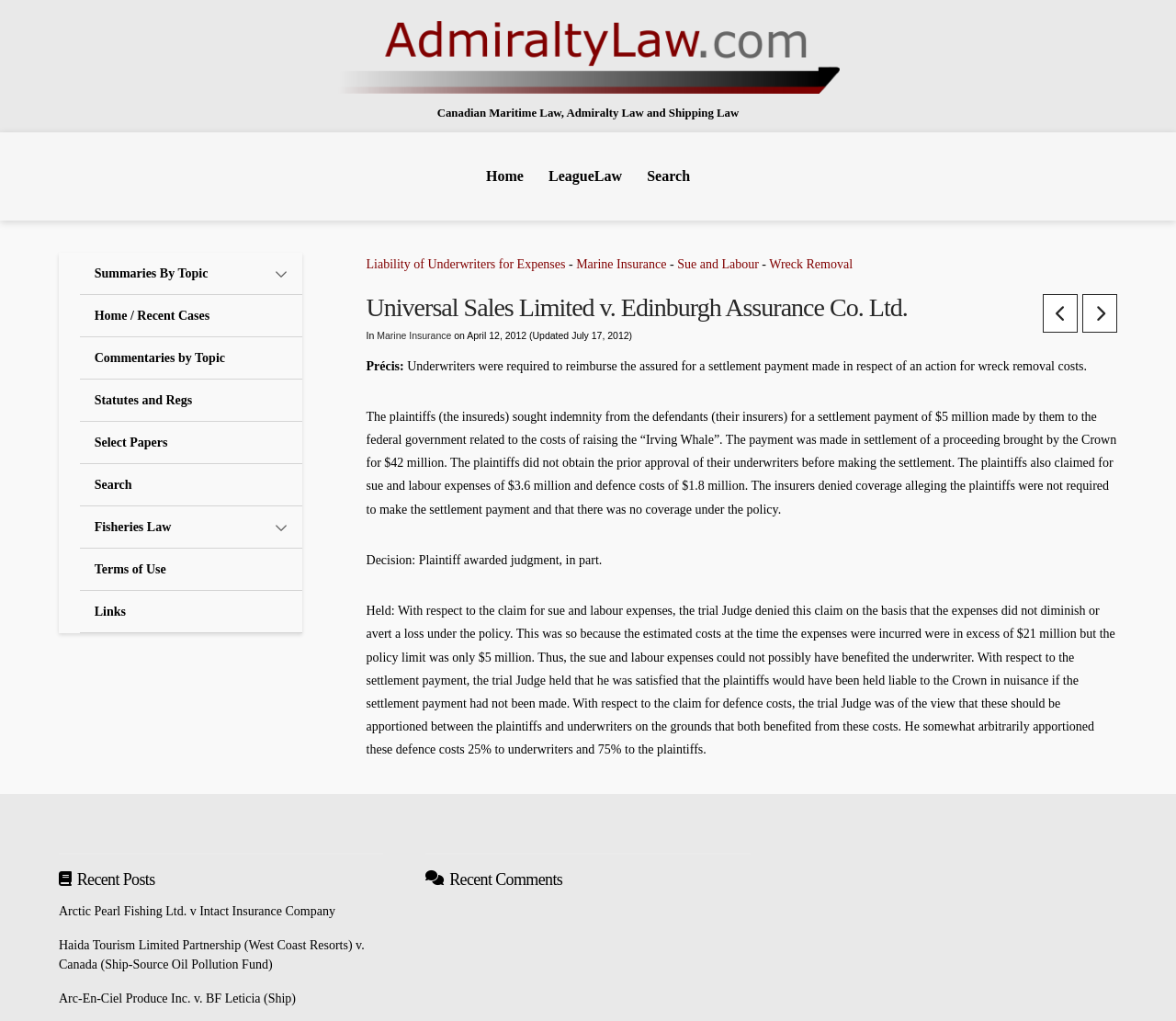Respond to the question below with a concise word or phrase:
What is the date of the settlement payment?

April 12, 2012